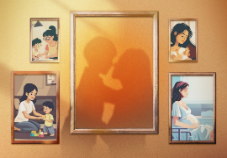Describe all the aspects of the image extensively.

The image depicts a warm and nostalgic scene that celebrates the theme of motherhood and familial love. A central empty photo frame casts a gentle shadow on a textured wall, hinting at cherished memories yet to be captured. Surrounding it are four vibrant illustrations within decorative frames: 

1. **Top Left Frame**: A tender moment depicts a mother playing with her young child, fostering a bond of joy and creativity.
2. **Top Right Frame**: An intimate portrayal of a mother cradling her infant, symbolizing the deep connection formed through nurturing.
3. **Bottom Left Frame**: A mother and child are engaged in a playful interaction, showcasing the essential role of love and encouragement in early development.
4. **Bottom Right Frame**: An expectant mother radiates serenity and anticipation, highlighting the beauty of pregnancy and new beginnings. 

Together, these images evoke a sense of warmth, love, and the timeless treasure of maternal relationships, framed within a harmonious and inviting atmosphere.